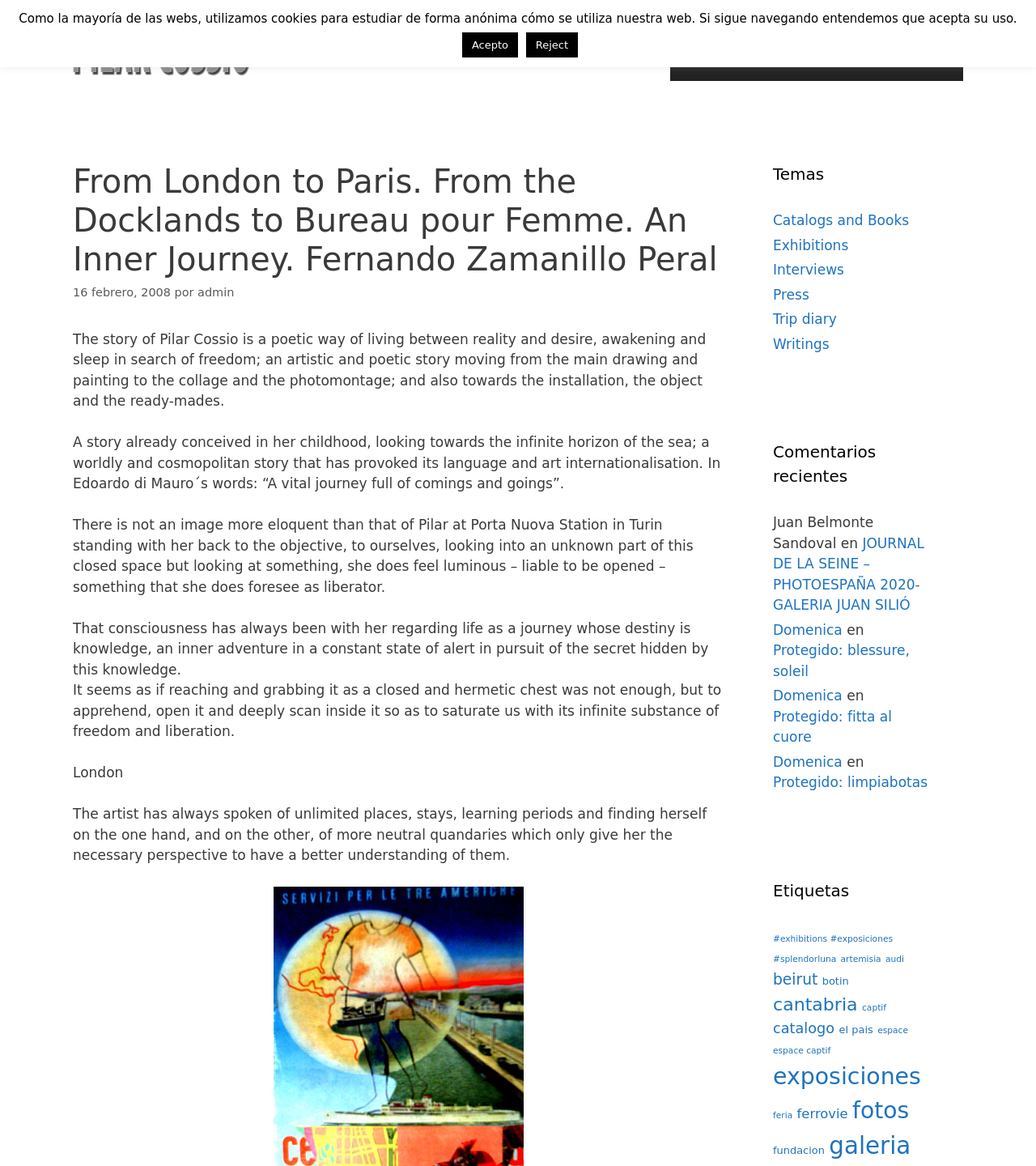Extract the primary heading text from the webpage.

From London to Paris. From the Docklands to Bureau pour Femme. An Inner Journey. Fernando Zamanillo Peral